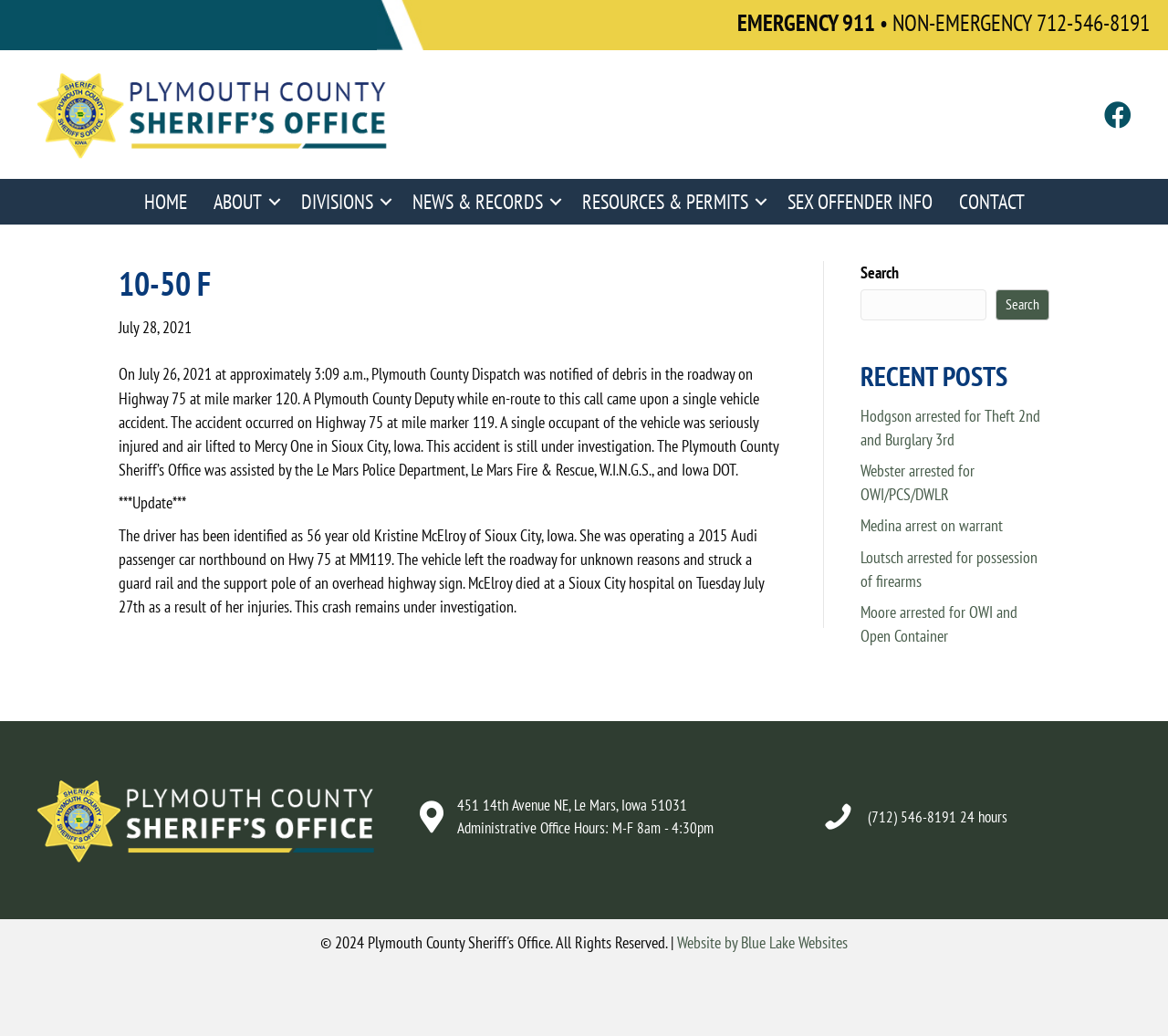What is the name of the website developer?
Provide a well-explained and detailed answer to the question.

I found the name of the website developer at the bottom of the webpage, where it says 'Website by Blue Lake Websites'.